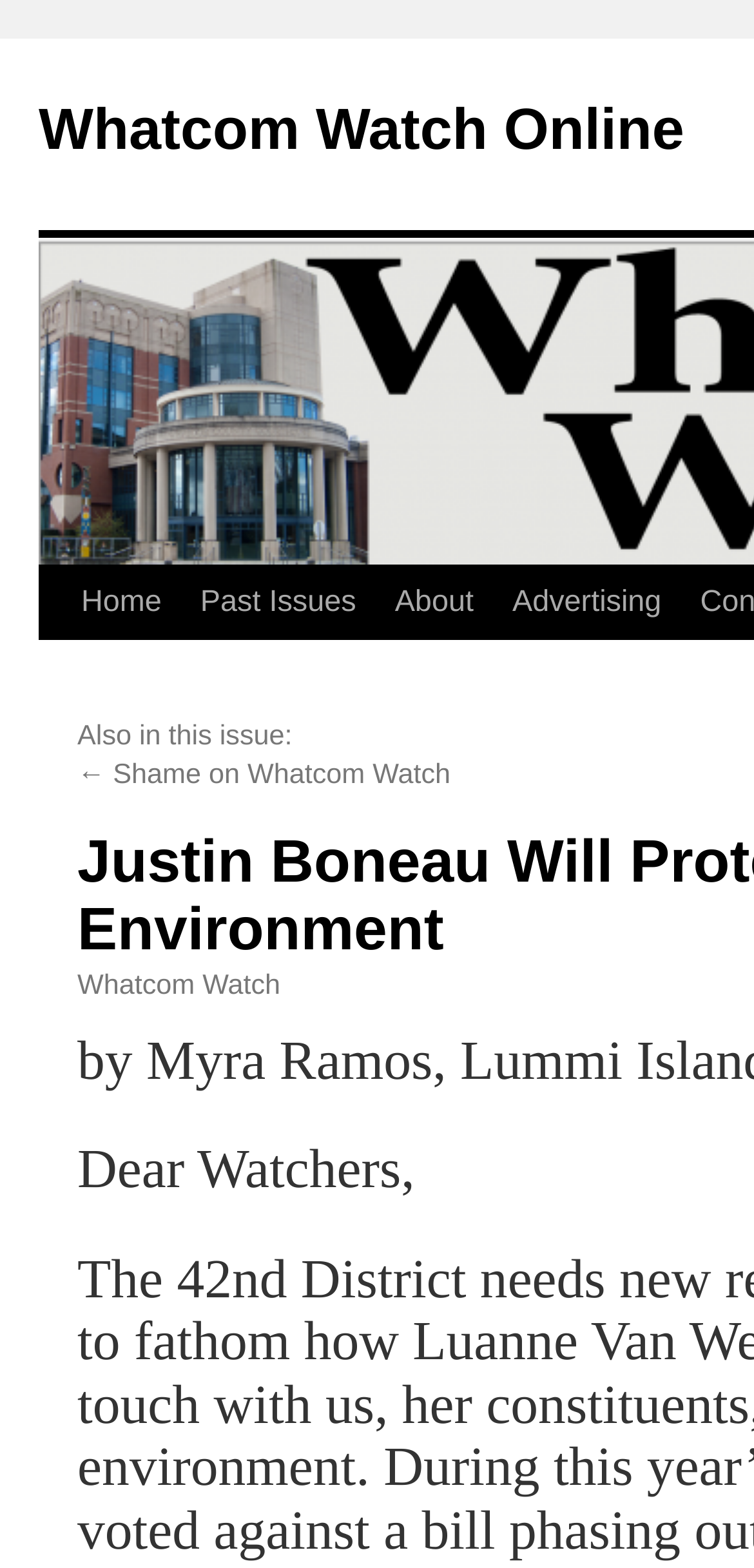Generate the text content of the main headline of the webpage.

Justin Boneau Will Protect the Environment